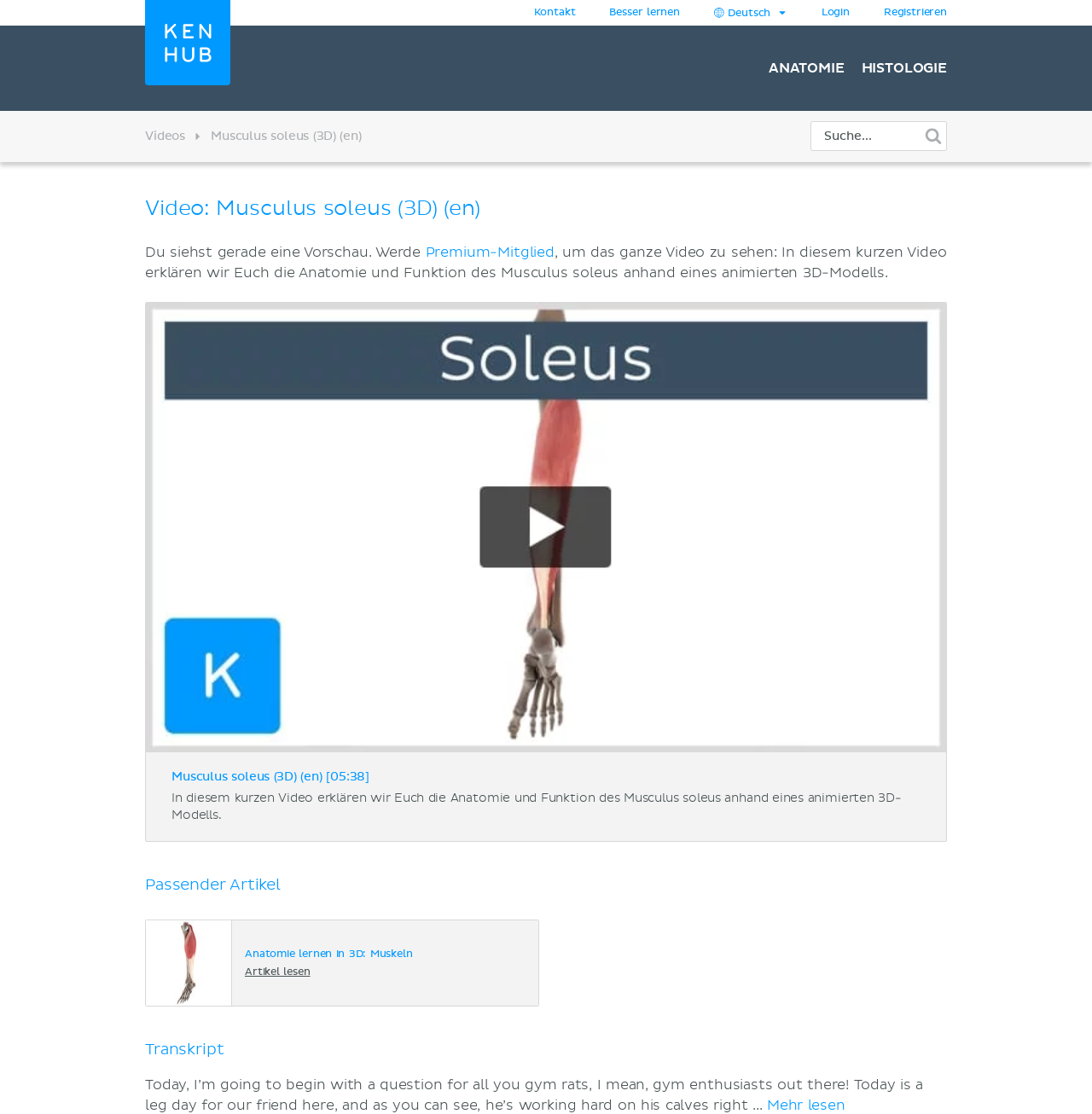Predict the bounding box coordinates of the area that should be clicked to accomplish the following instruction: "View the next post". The bounding box coordinates should consist of four float numbers between 0 and 1, i.e., [left, top, right, bottom].

None